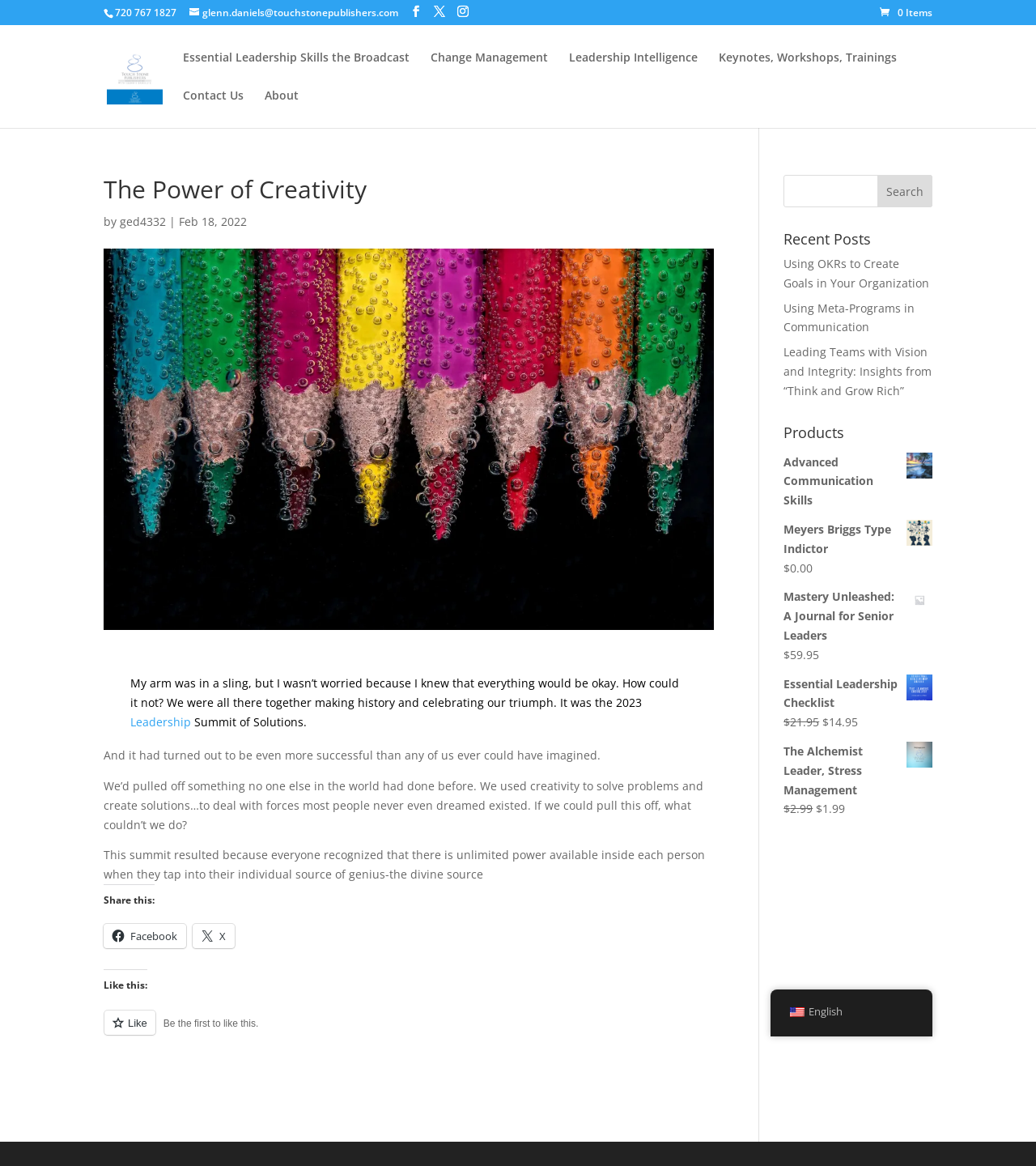Please determine the bounding box coordinates of the element's region to click in order to carry out the following instruction: "Share this on Facebook". The coordinates should be four float numbers between 0 and 1, i.e., [left, top, right, bottom].

[0.1, 0.793, 0.18, 0.813]